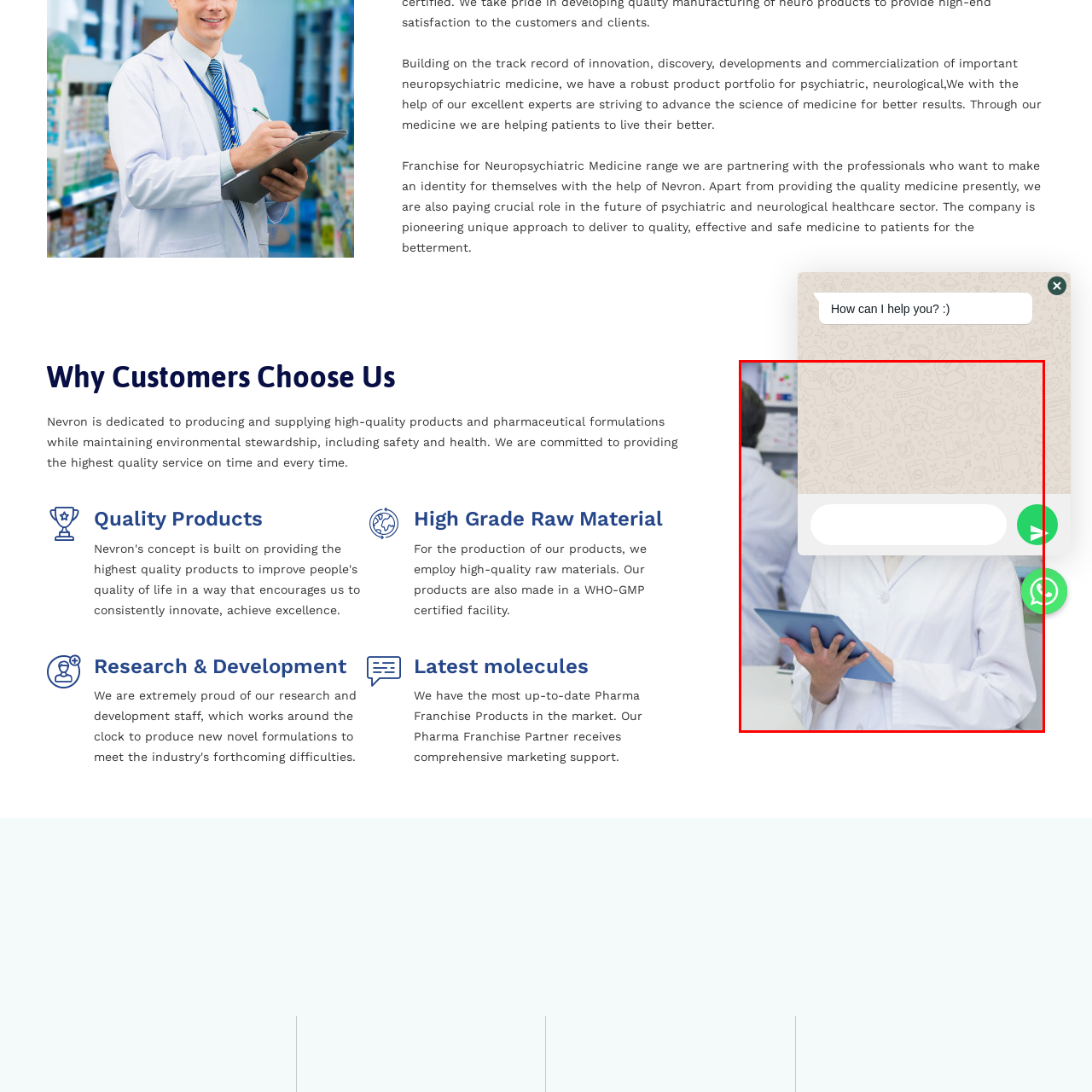Compose a thorough description of the image encased in the red perimeter.

The image features a professional in a lab coat, likely a healthcare or pharmaceutical professional, standing in a laboratory or pharmacy environment. They are holding a tablet, suggesting active engagement in research, patient care, or pharmaceutical services. The background appears to include various shelves stocked with medical supplies or medications, reinforcing the setting's professional context. 

This visual supports the narrative of Nevron, a company dedicated to producing high-quality neuropsychiatric medicines, highlighting its commitment to innovation and excellence in the healthcare field. The atmosphere conveyed emphasizes collaboration and advanced practices in medicine, aligning with Nevron's focus on delivering effective and safe pharmaceuticals to improve patient outcomes.